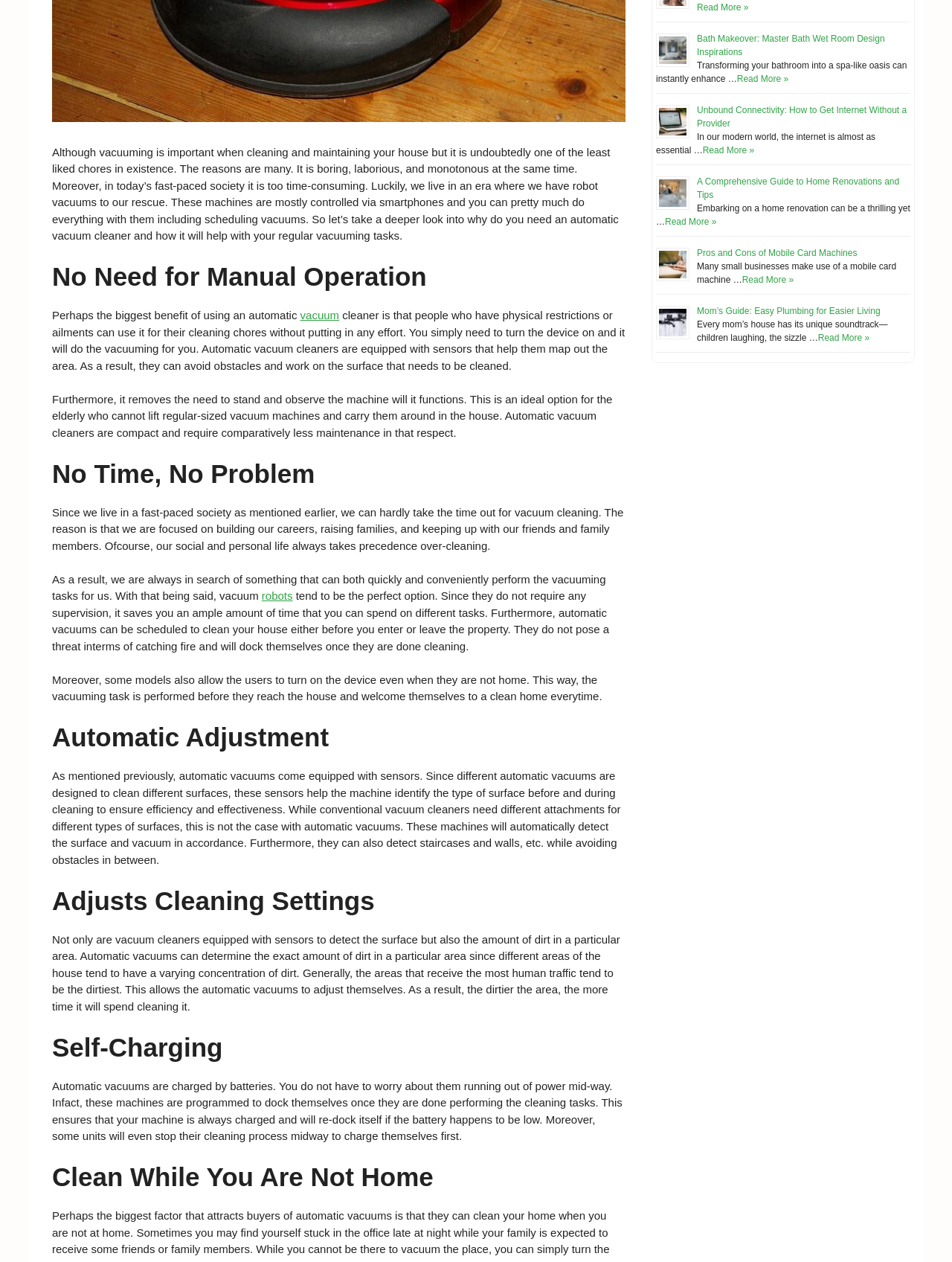Identify the bounding box of the UI element described as follows: "Payment Methods". Provide the coordinates as four float numbers in the range of 0 to 1 [left, top, right, bottom].

None